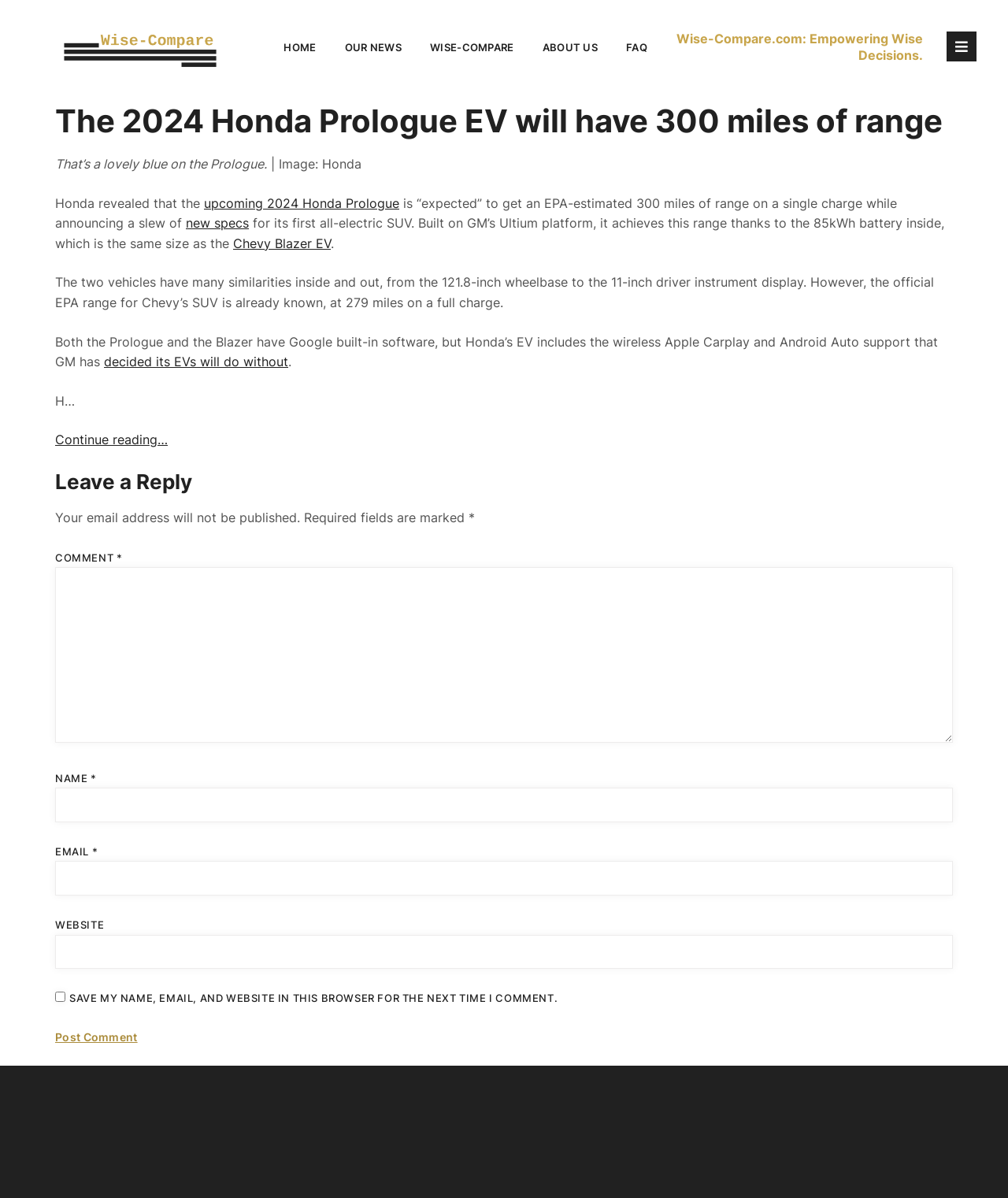Please determine the headline of the webpage and provide its content.

The 2024 Honda Prologue EV will have 300 miles of range